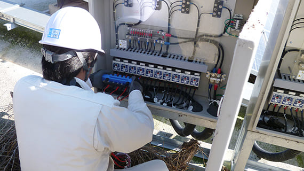What is the technician using for measurement?
From the screenshot, supply a one-word or short-phrase answer.

Testing equipment